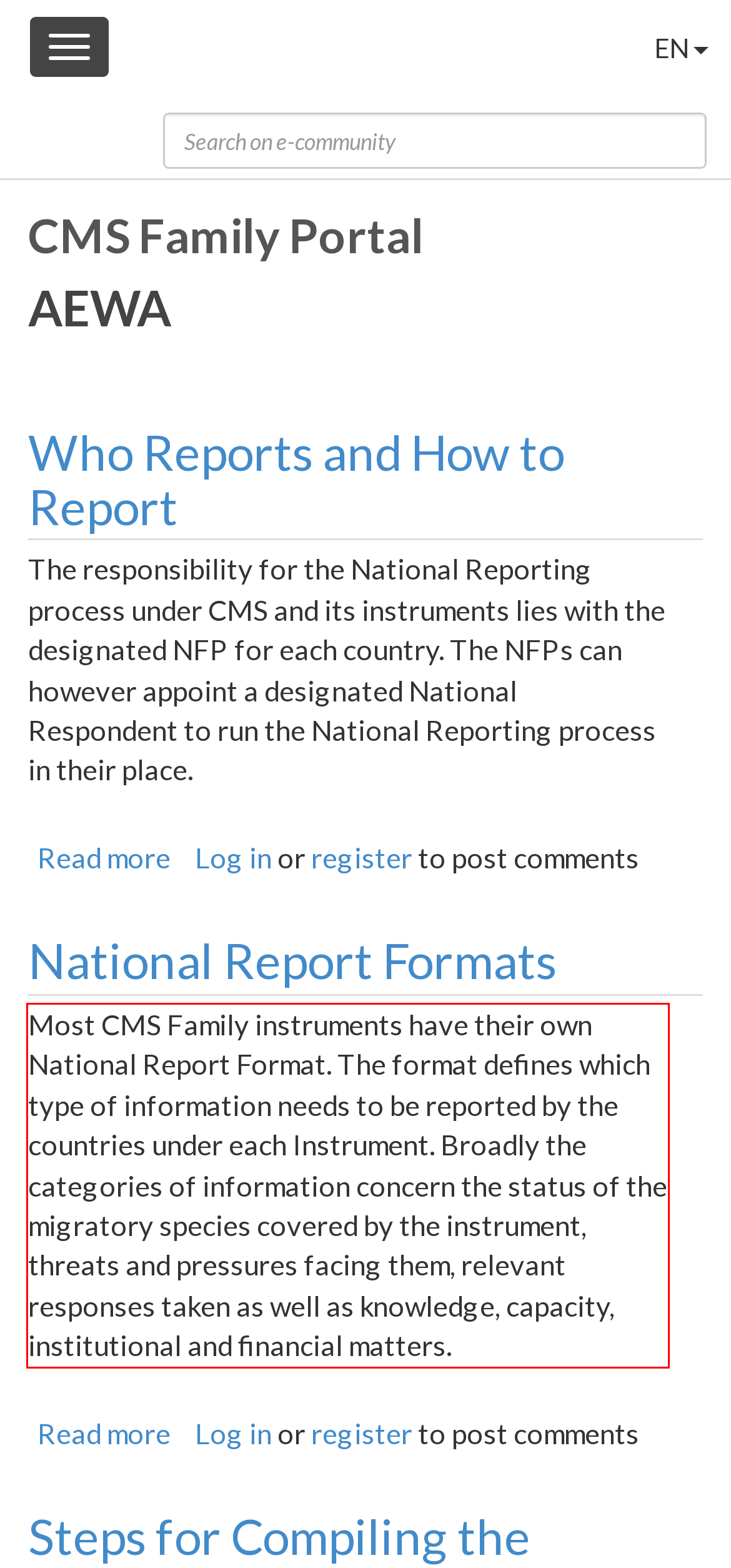Please examine the webpage screenshot and extract the text within the red bounding box using OCR.

Most CMS Family instruments have their own National Report Format. The format defines which type of information needs to be reported by the countries under each Instrument. Broadly the categories of information concern the status of the migratory species covered by the instrument, threats and pressures facing them, relevant responses taken as well as knowledge, capacity, institutional and financial matters.